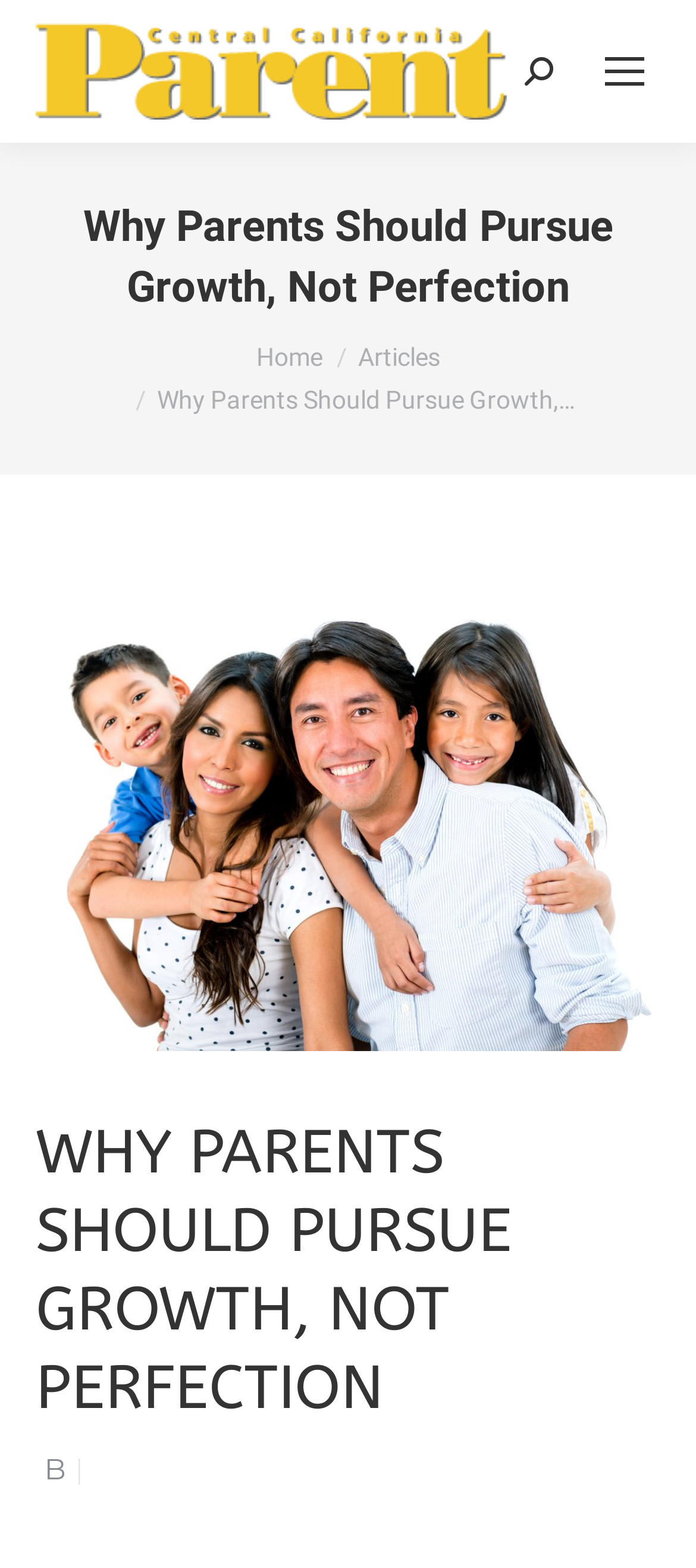Use a single word or phrase to answer the question:
What is the purpose of the 'Go to Top' link?

To scroll to the top